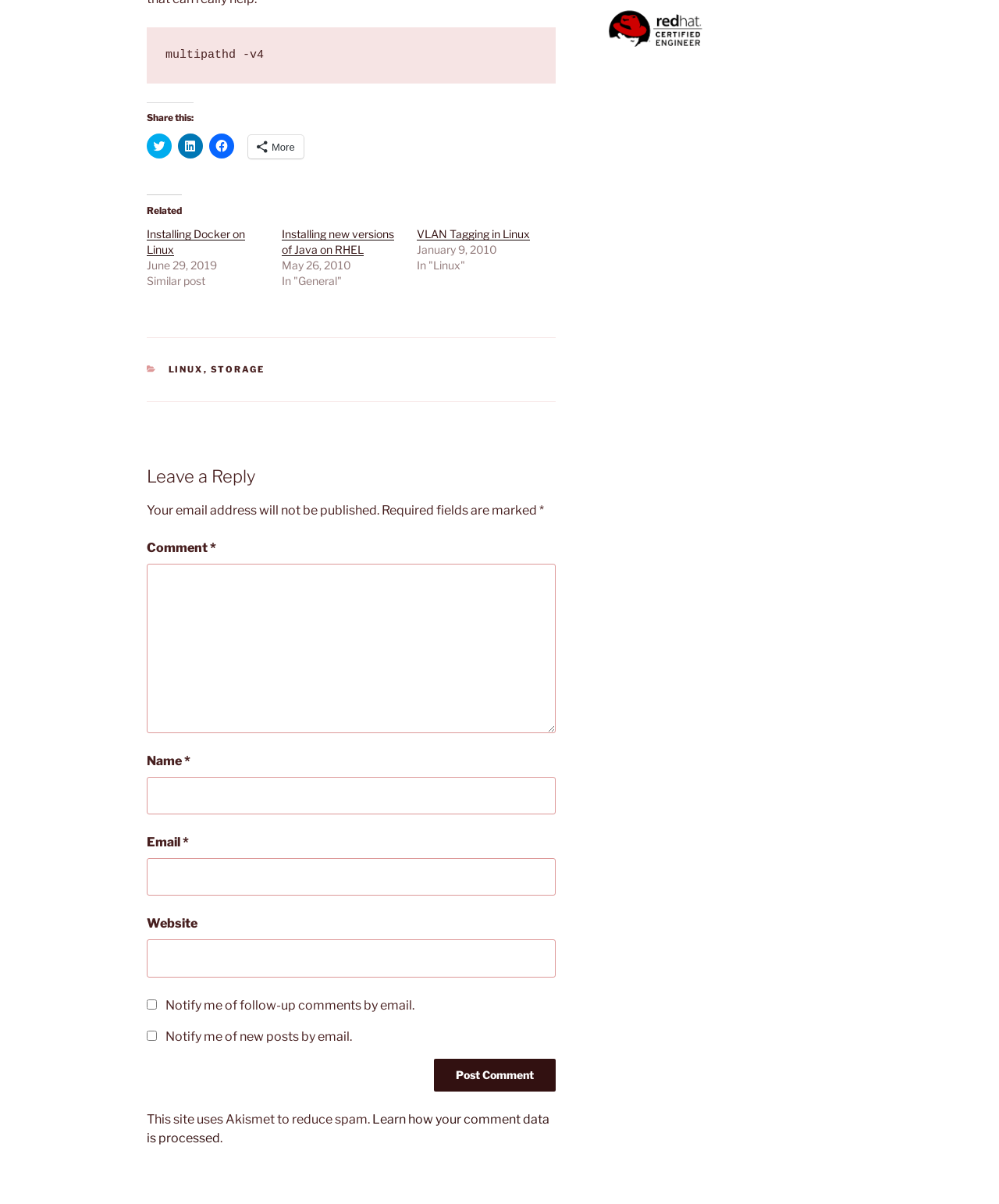How many social media platforms are available for sharing? Observe the screenshot and provide a one-word or short phrase answer.

4